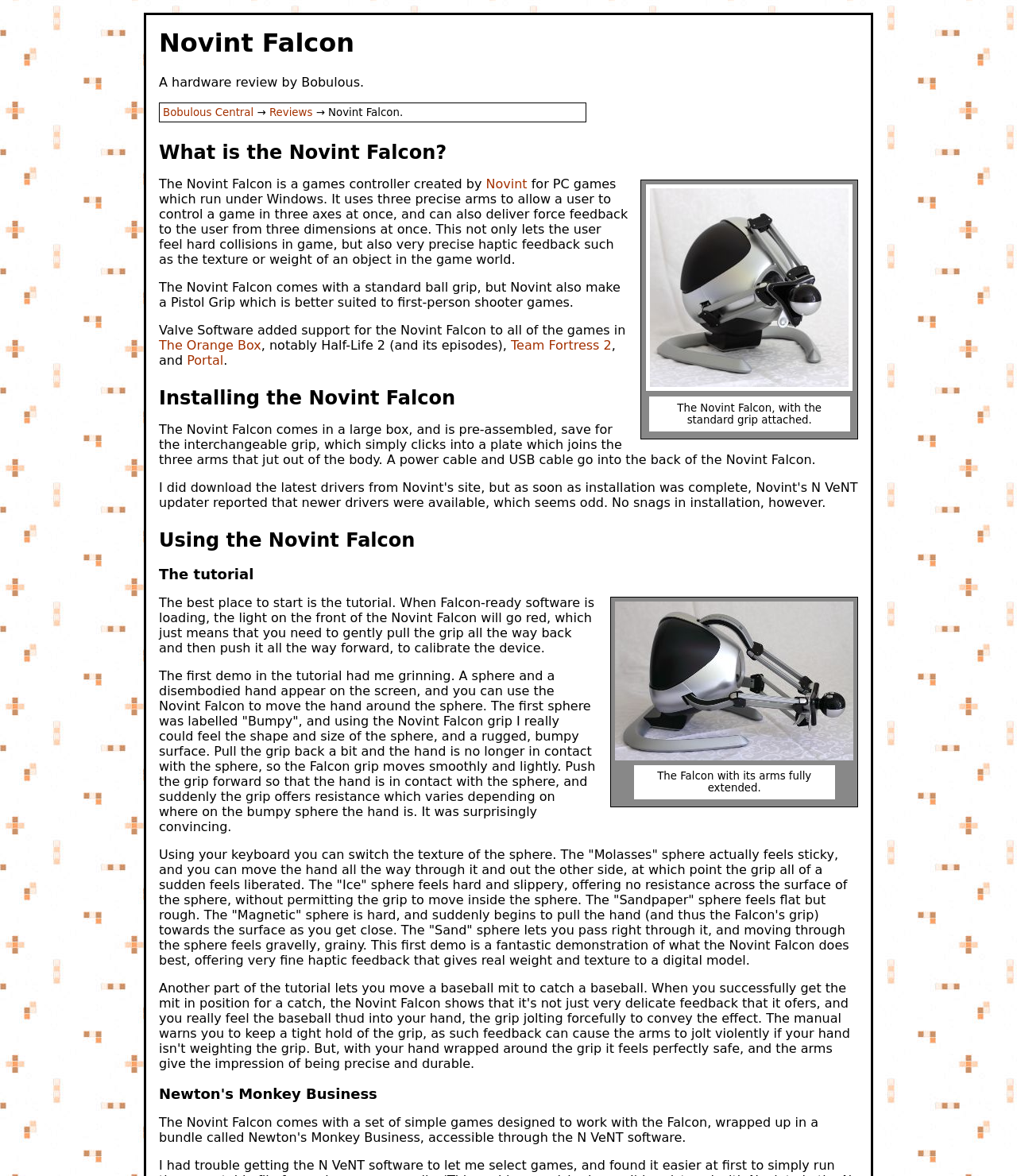Could you indicate the bounding box coordinates of the region to click in order to complete this instruction: "Click the link to Bobulous Central".

[0.16, 0.091, 0.249, 0.101]